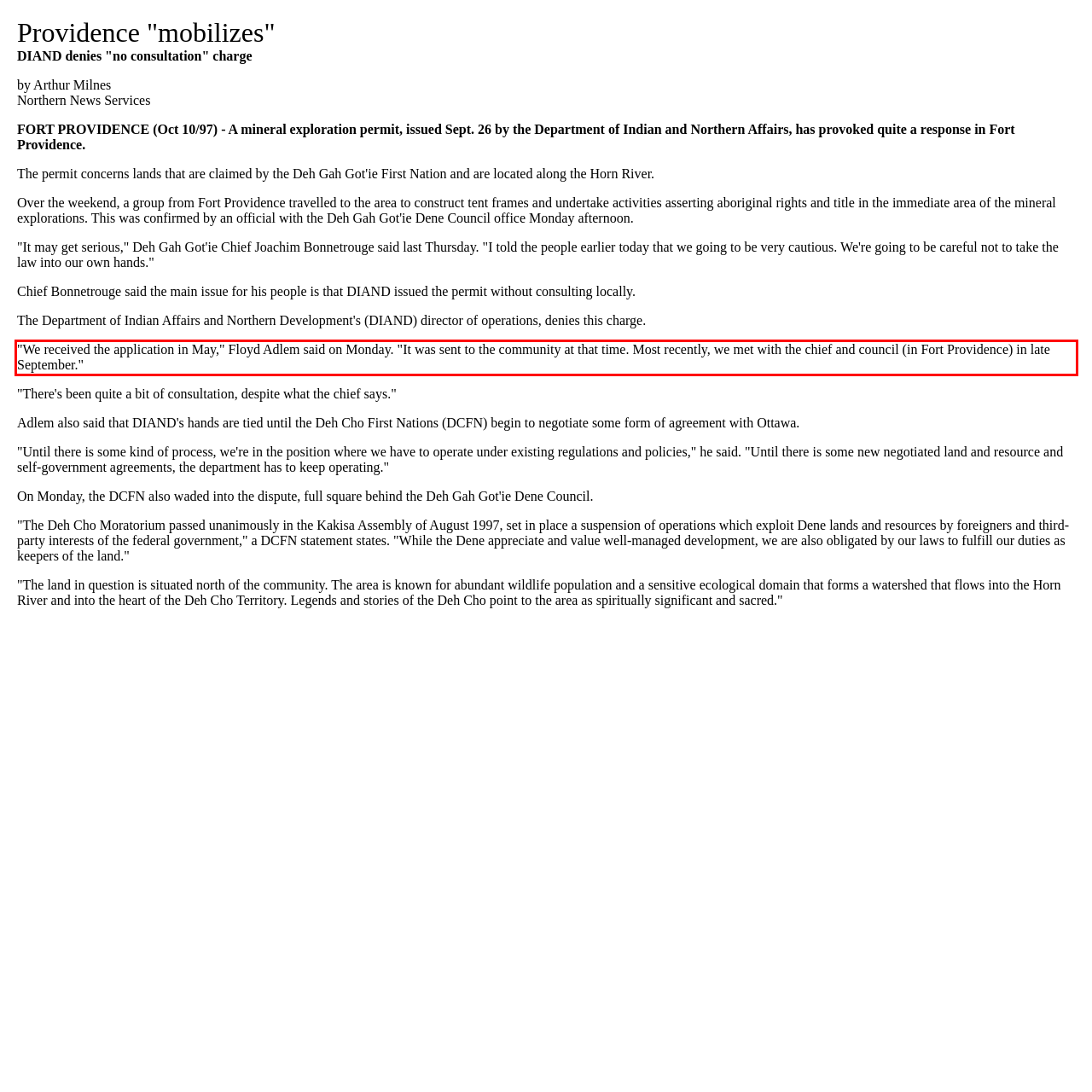Please perform OCR on the text within the red rectangle in the webpage screenshot and return the text content.

"We received the application in May," Floyd Adlem said on Monday. "It was sent to the community at that time. Most recently, we met with the chief and council (in Fort Providence) in late September."